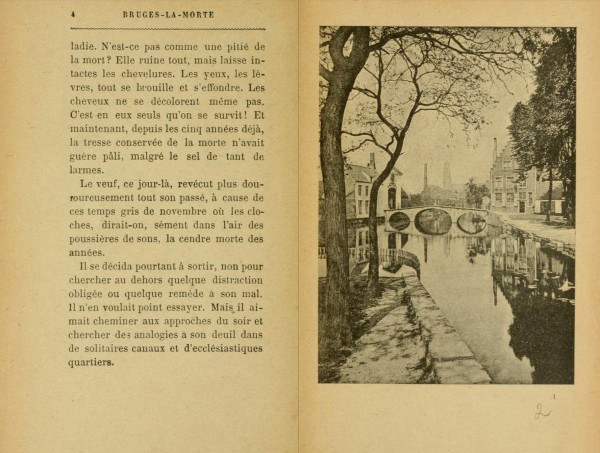Illustrate the image with a detailed caption.

The image features a serene outdoor scene from "Bruges-la-Morte," showcasing a picturesque canal framed by delicate trees. This photograph illustrates a moment in the narrative where the protagonist reflects on loss and memory, contrasting the beauty of the landscape with the themes of grief. 

The composition includes an elegant arch bridge reflected in the calm waters, hinting at the passage of time and the tranquility that belies the narrator’s inner turmoil. The text on the left side provides insight into the protagonist's emotional state, as he walks aimlessly, searching for connections to his deceased wife in the deserted canals and ecclesiastical districts of Bruges. This pairing of the visual and literary elements enhances the reader's understanding of the melancholic atmosphere and the haunting beauty that permeates the work.